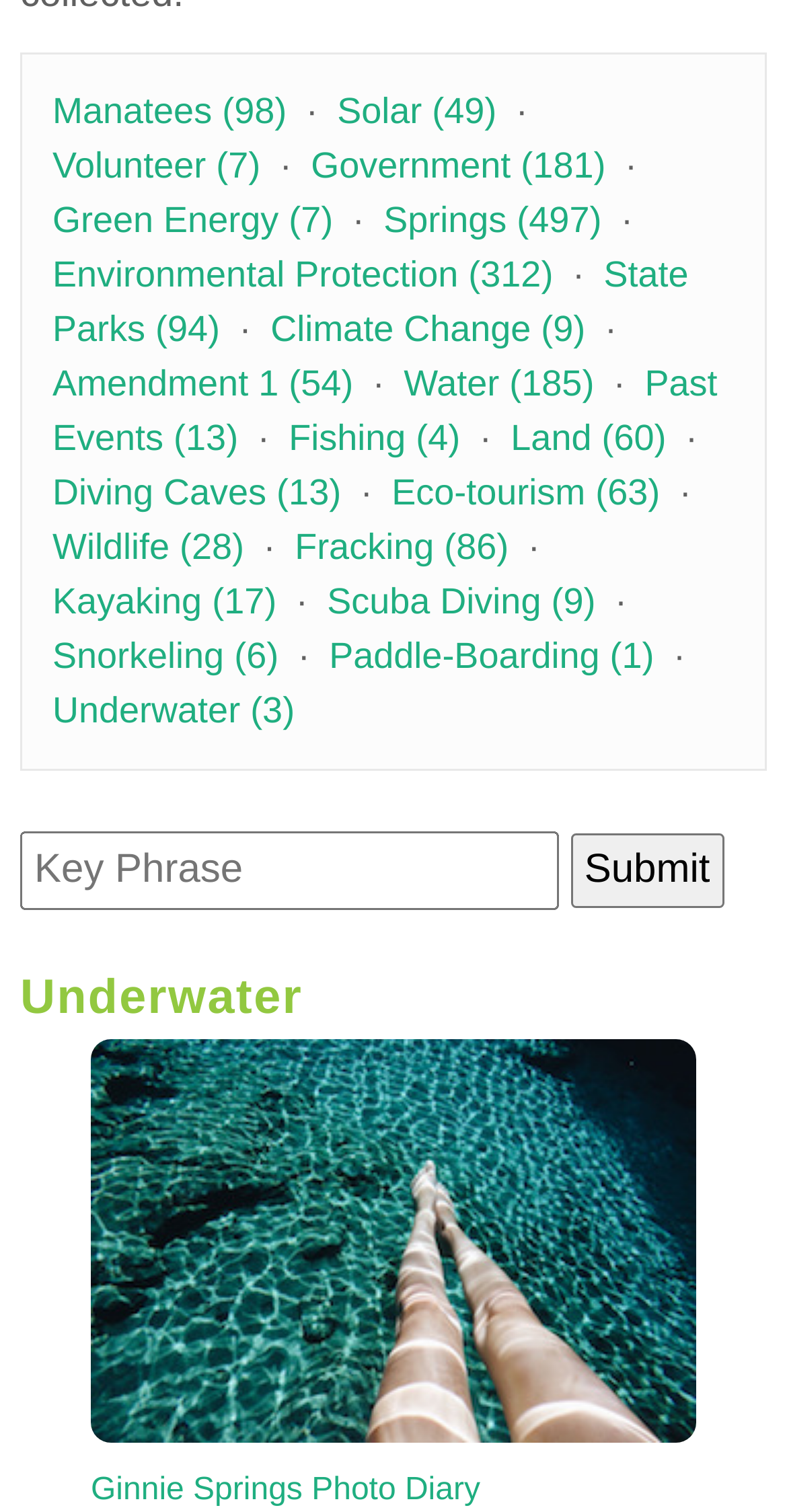Find and indicate the bounding box coordinates of the region you should select to follow the given instruction: "Learn about Manatees".

[0.067, 0.06, 0.364, 0.086]